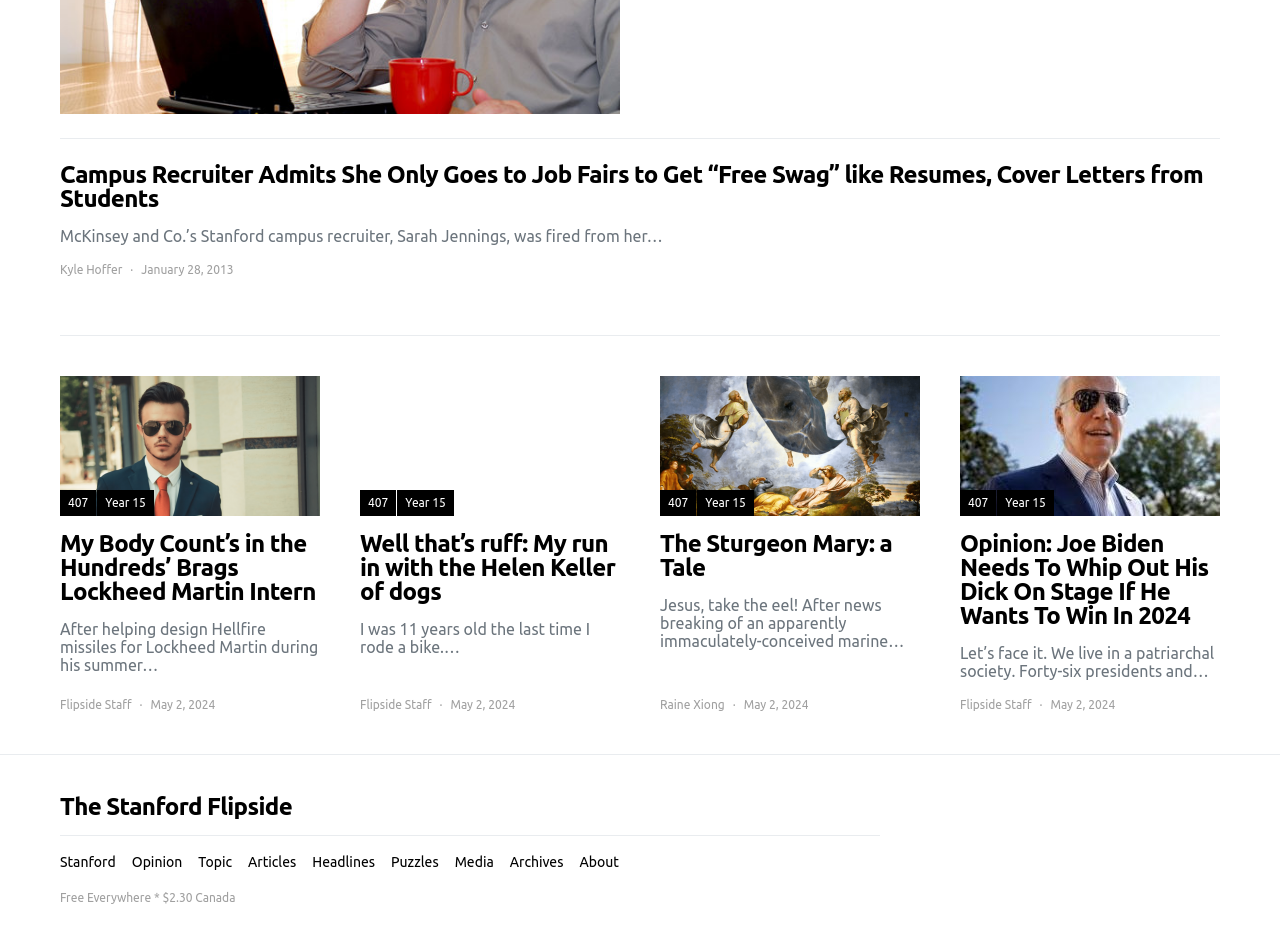Locate the bounding box coordinates of the element that should be clicked to execute the following instruction: "Read more about 'Annual Presentation Evening – Friday 14th June'".

None